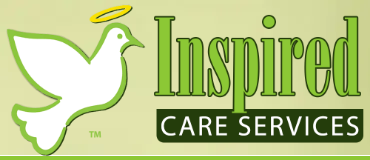What symbol accompanies the dove in the logo?
Using the image, elaborate on the answer with as much detail as possible.

The stylized white dove in the logo is accompanied by a halo, which symbolizes peace and care, aligning with the mission of nurturing wellbeing in the community.